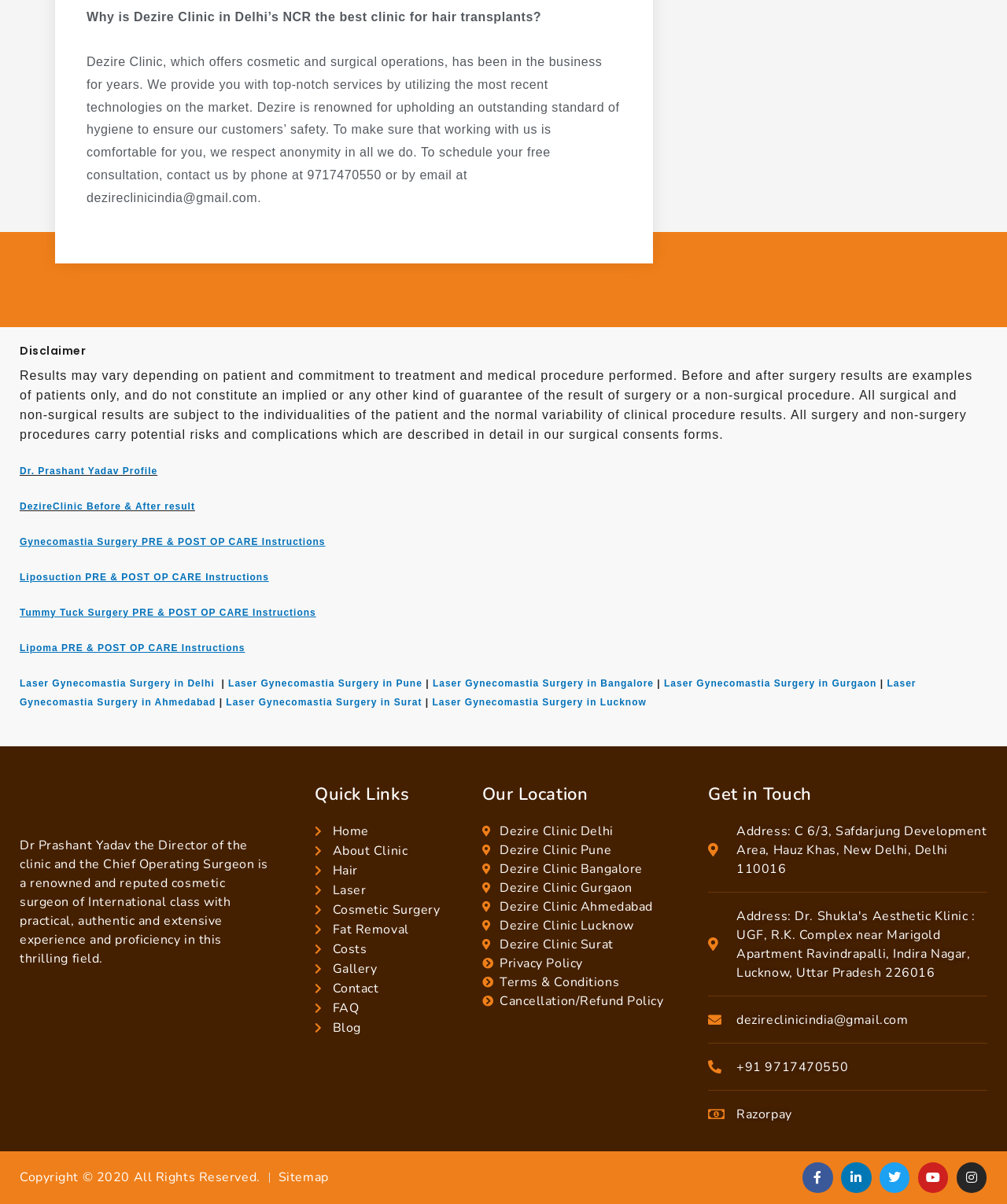What type of surgery is mentioned in the webpage?
From the screenshot, supply a one-word or short-phrase answer.

Hair transplants